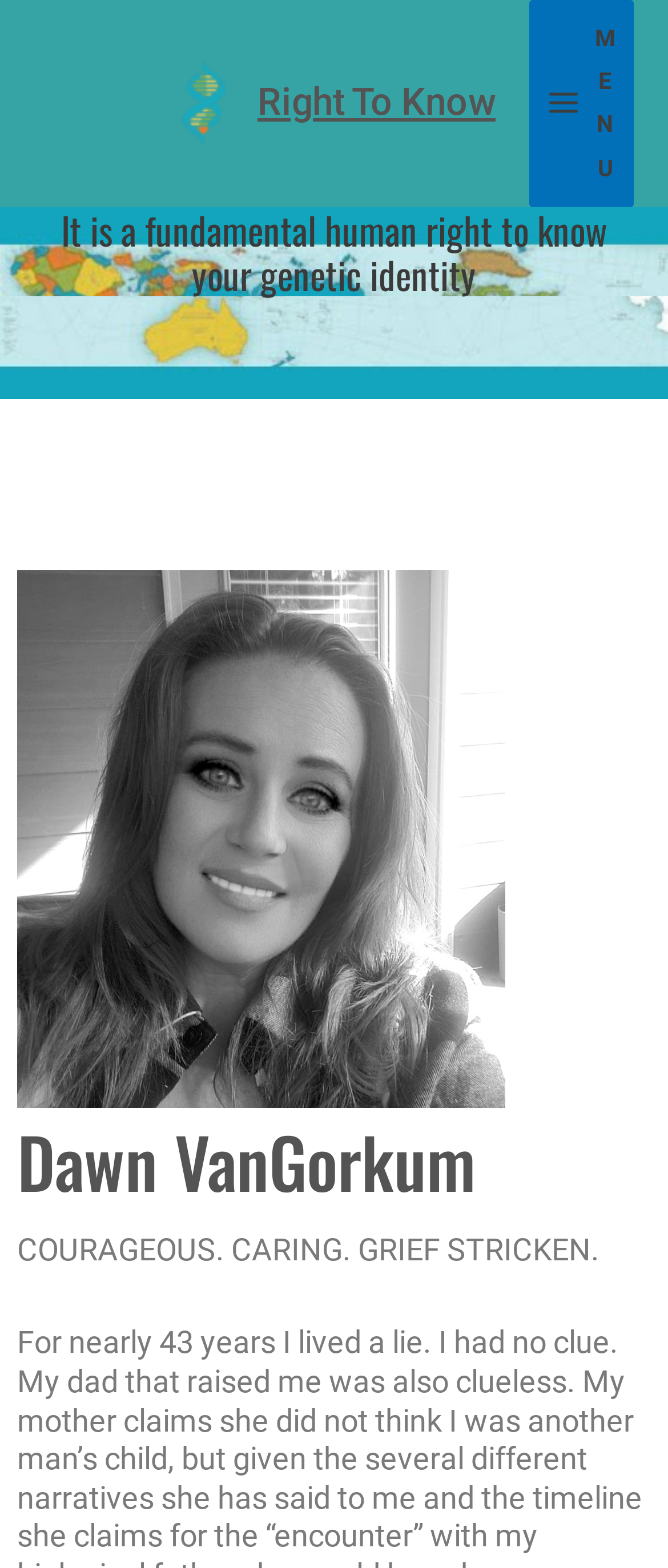Give a one-word or phrase response to the following question: What is the emotional tone of the webpage?

Grief-stricken